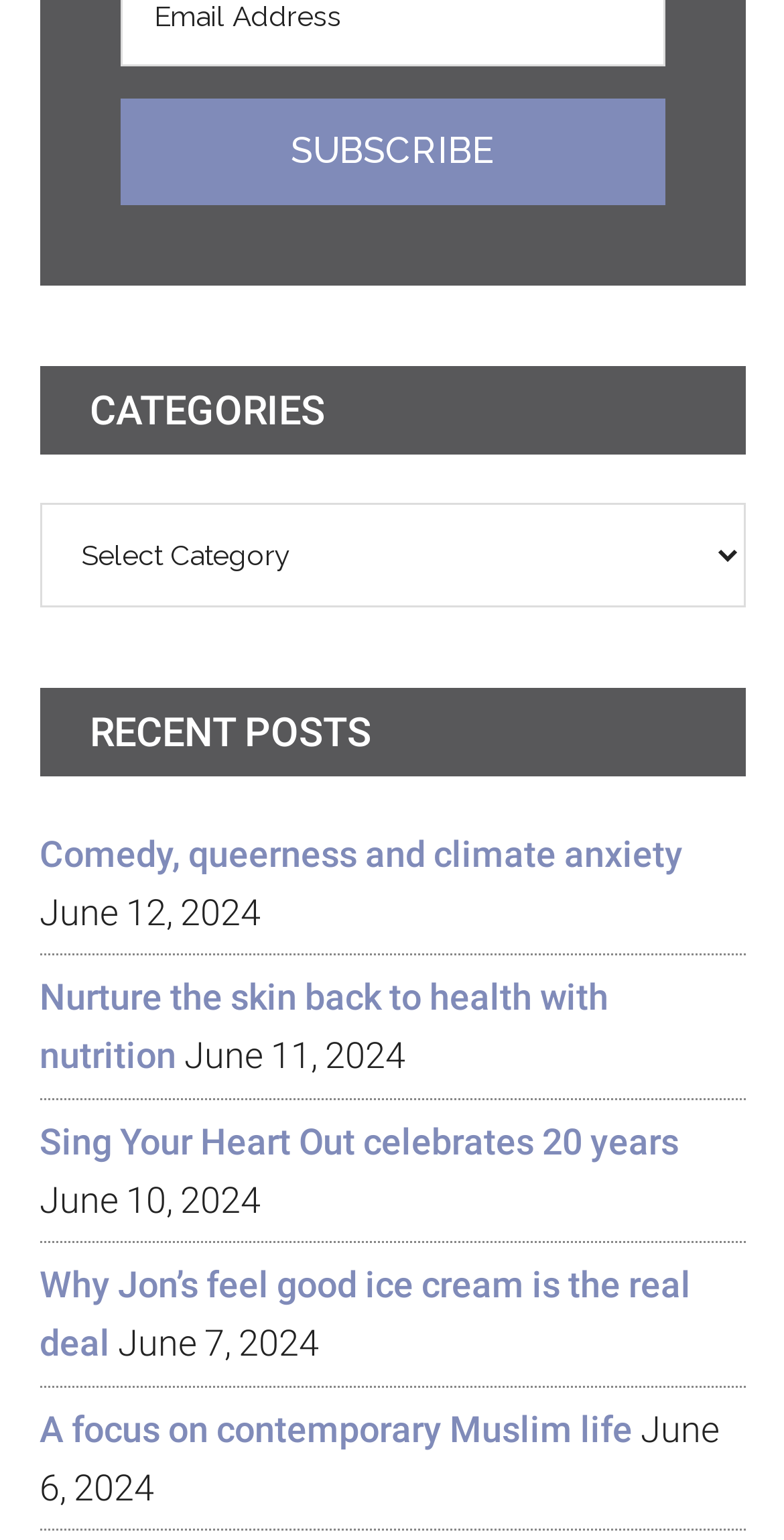Show the bounding box coordinates for the HTML element described as: "value="Subscribe"".

[0.153, 0.064, 0.847, 0.133]